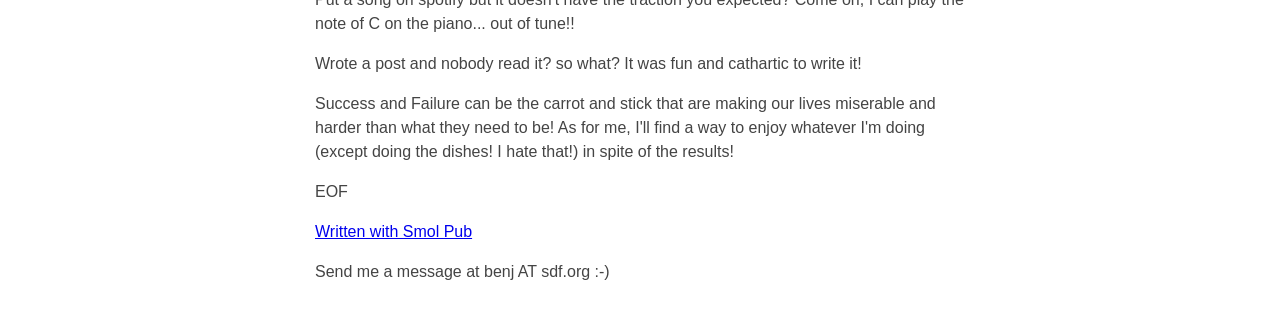Please locate the UI element described by "Written with Smol Pub" and provide its bounding box coordinates.

[0.246, 0.688, 0.369, 0.74]